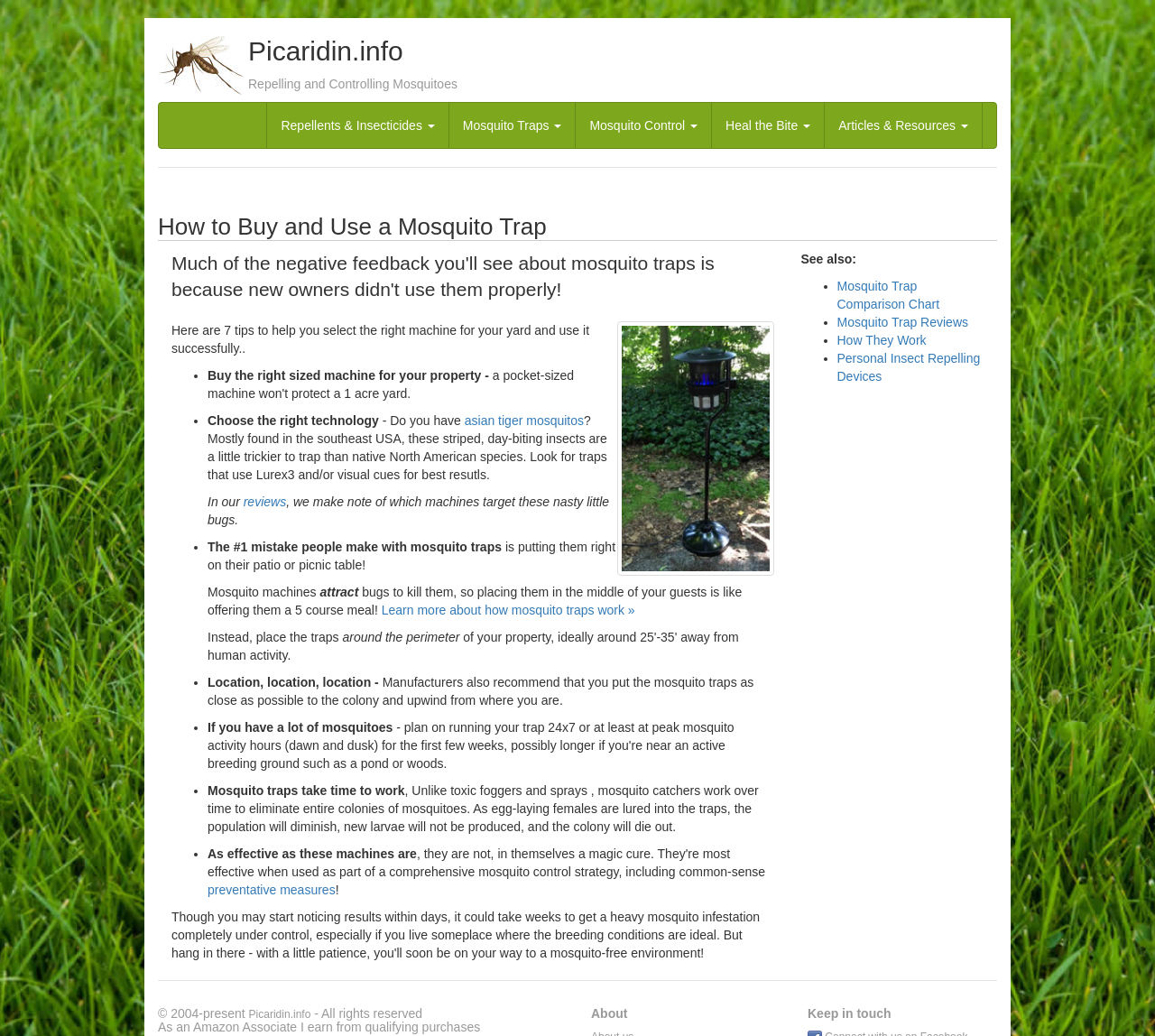Determine the bounding box coordinates of the section I need to click to execute the following instruction: "Download Angry Birds Epic RPG MOD APK". Provide the coordinates as four float numbers between 0 and 1, i.e., [left, top, right, bottom].

None